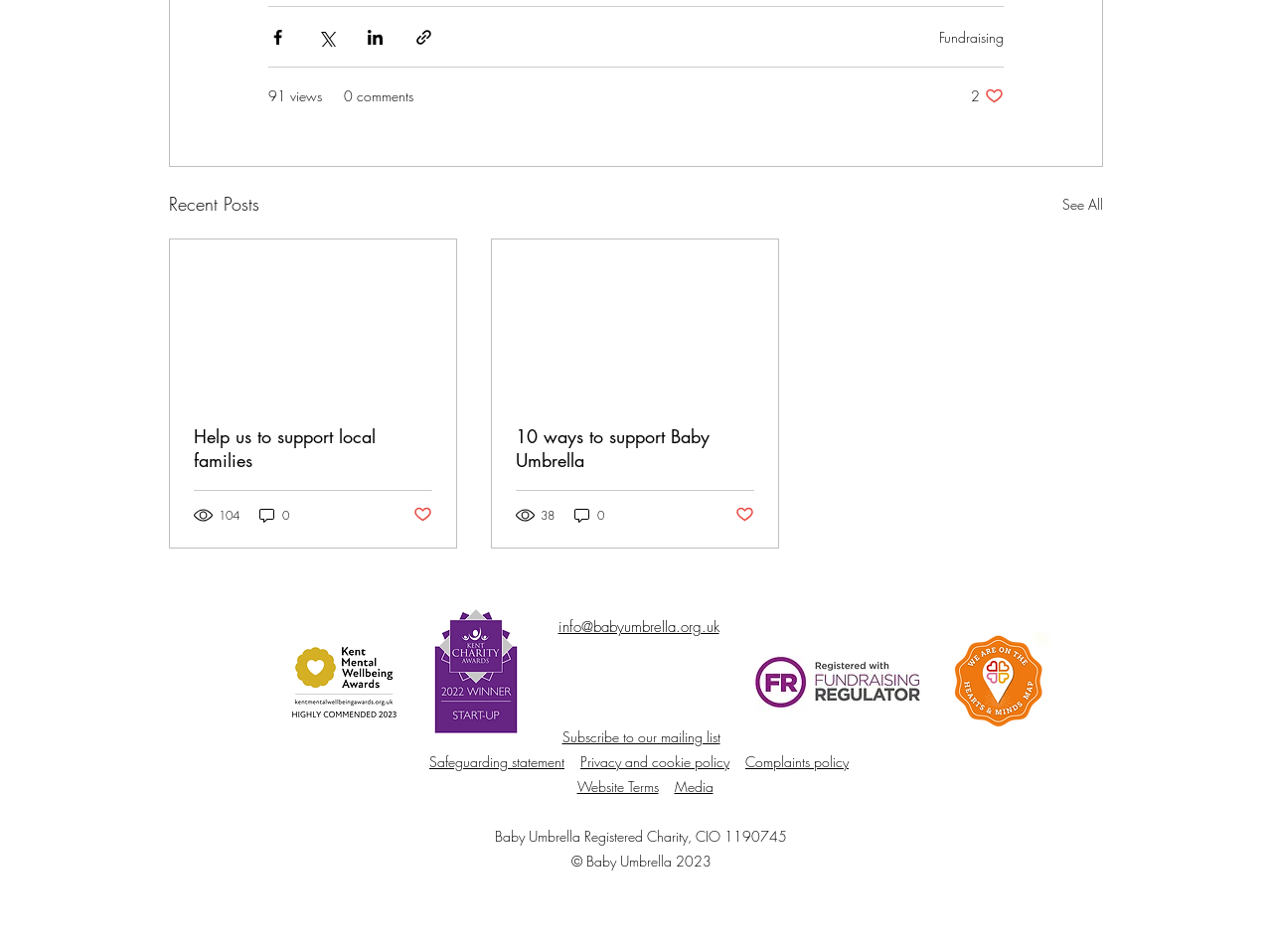Using the provided element description: "Privacy and cookie policy", determine the bounding box coordinates of the corresponding UI element in the screenshot.

[0.456, 0.79, 0.573, 0.81]